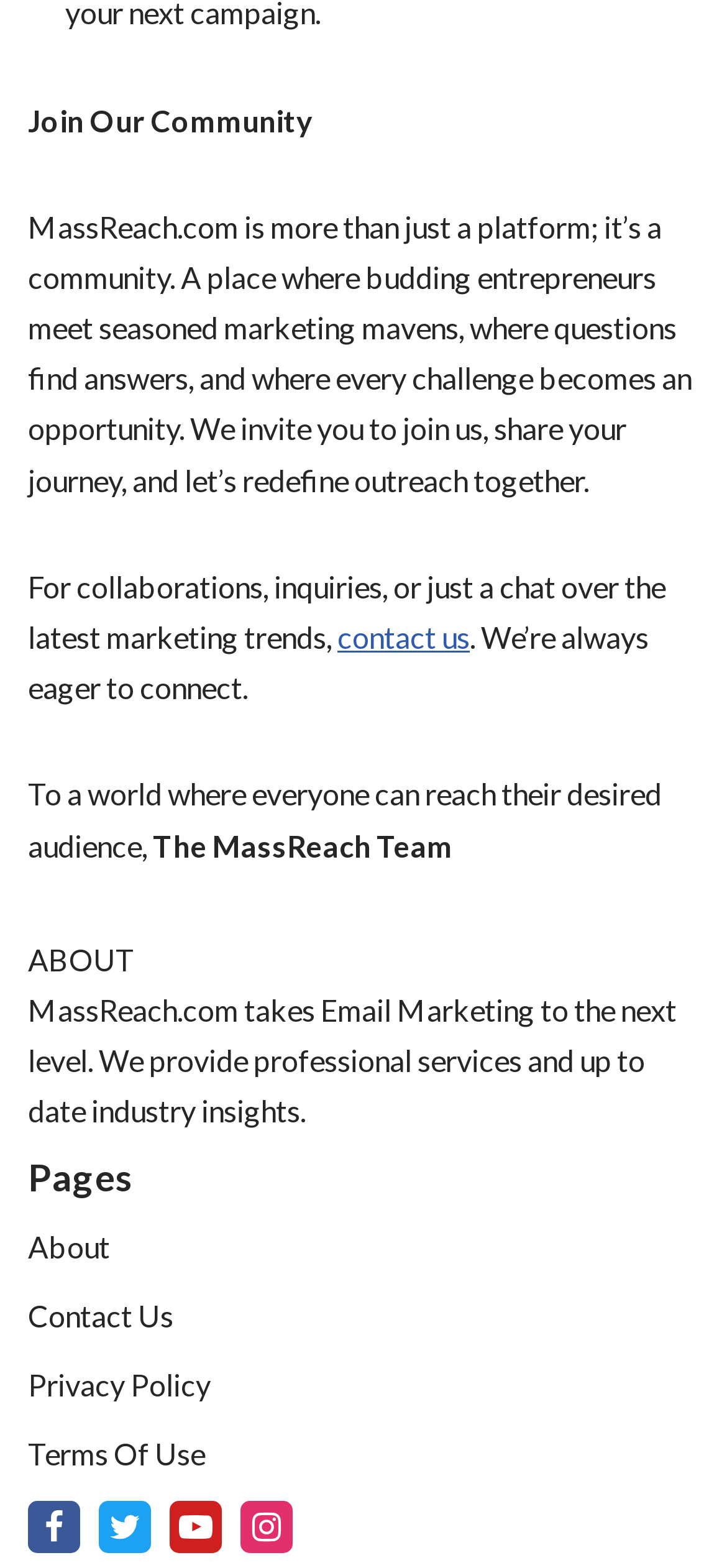Find the bounding box coordinates of the element's region that should be clicked in order to follow the given instruction: "Click on 'Contact Us'". The coordinates should consist of four float numbers between 0 and 1, i.e., [left, top, right, bottom].

[0.464, 0.395, 0.646, 0.417]